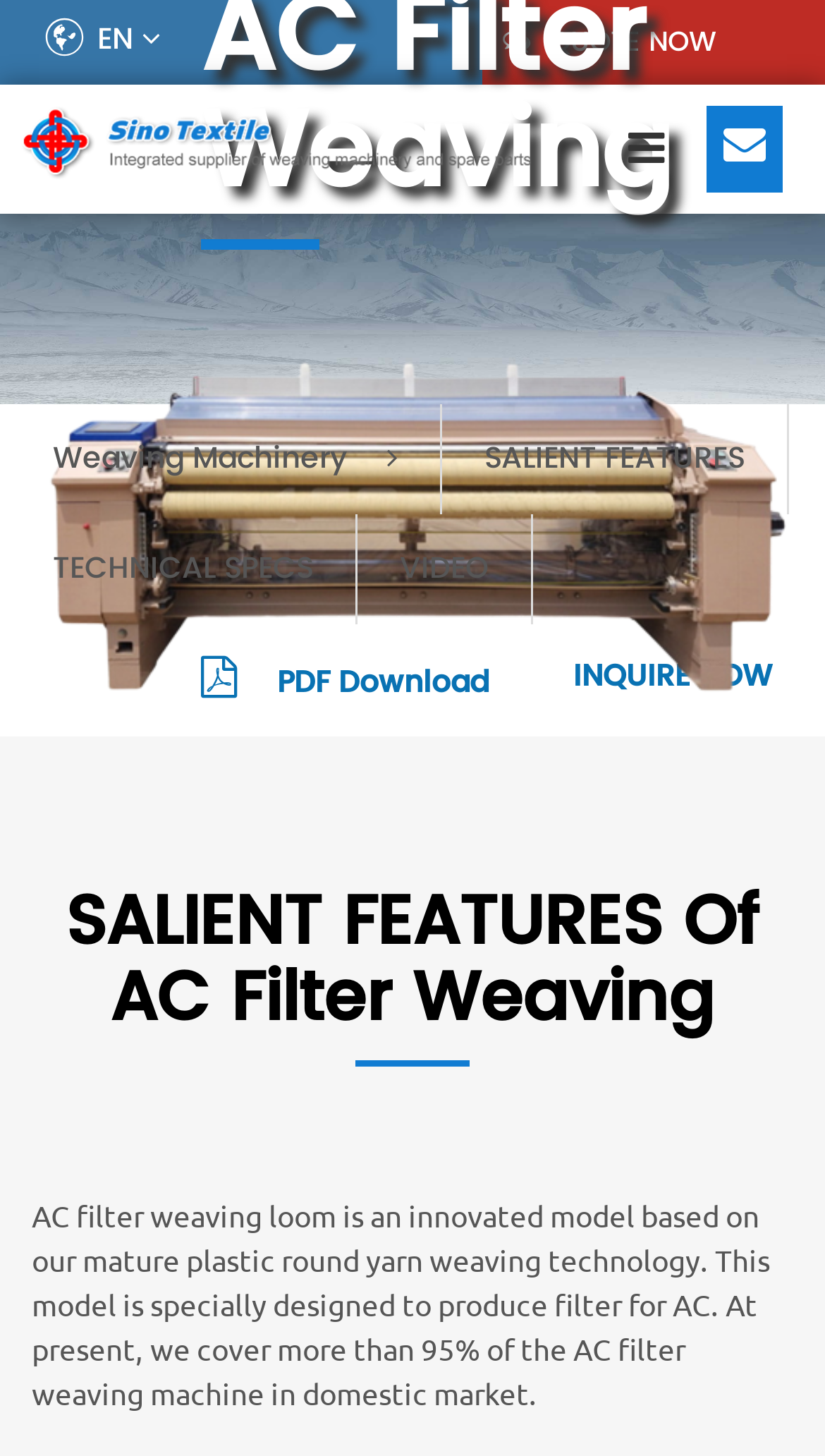What is the name of the product being described?
Please provide a detailed answer to the question.

I found the name of the product by looking at the image element with the text 'AC Filter Weaving', which suggests that it is the main product being described on the webpage.